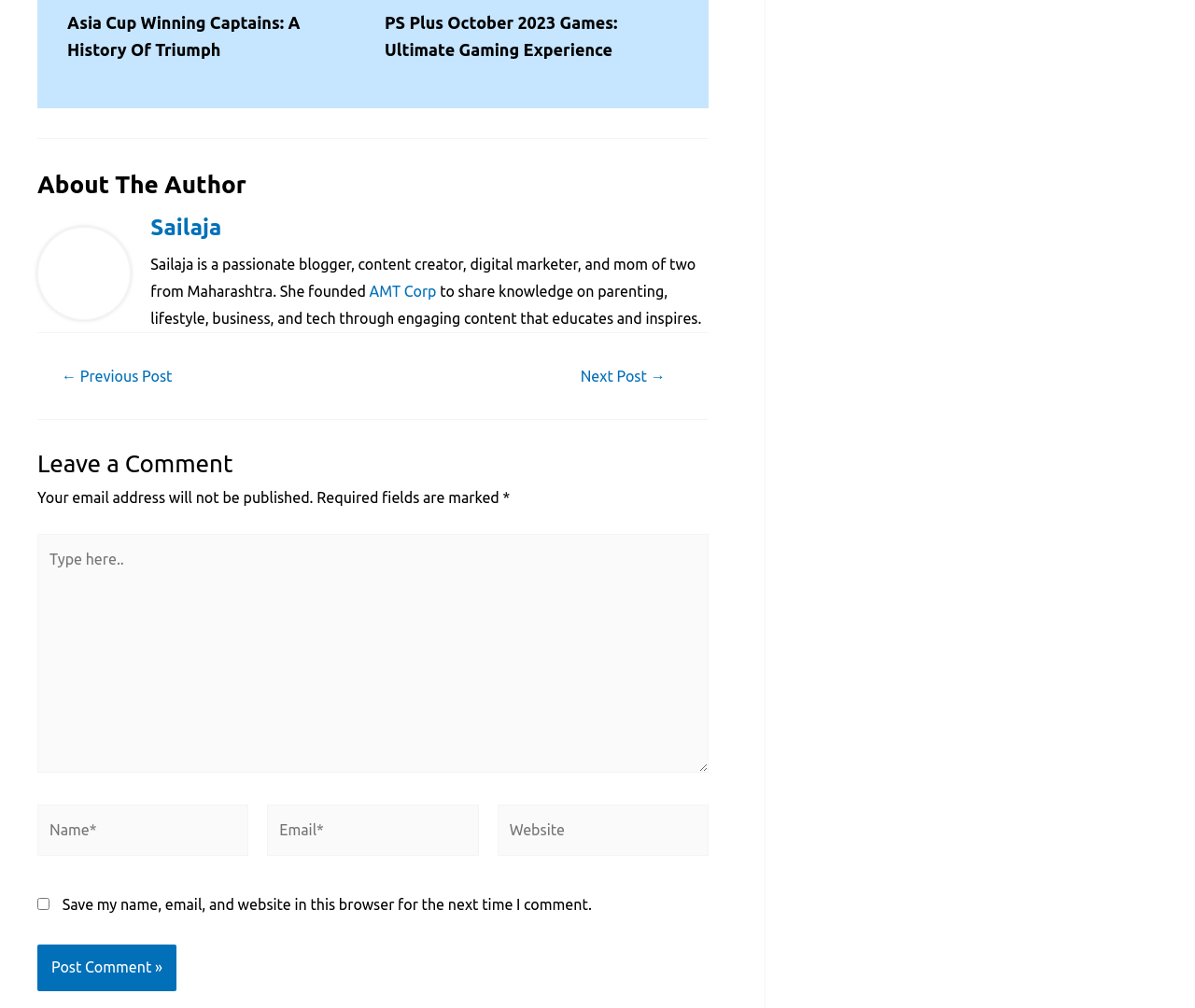Locate and provide the bounding box coordinates for the HTML element that matches this description: "name="submit" value="Post Comment »"".

[0.031, 0.937, 0.148, 0.983]